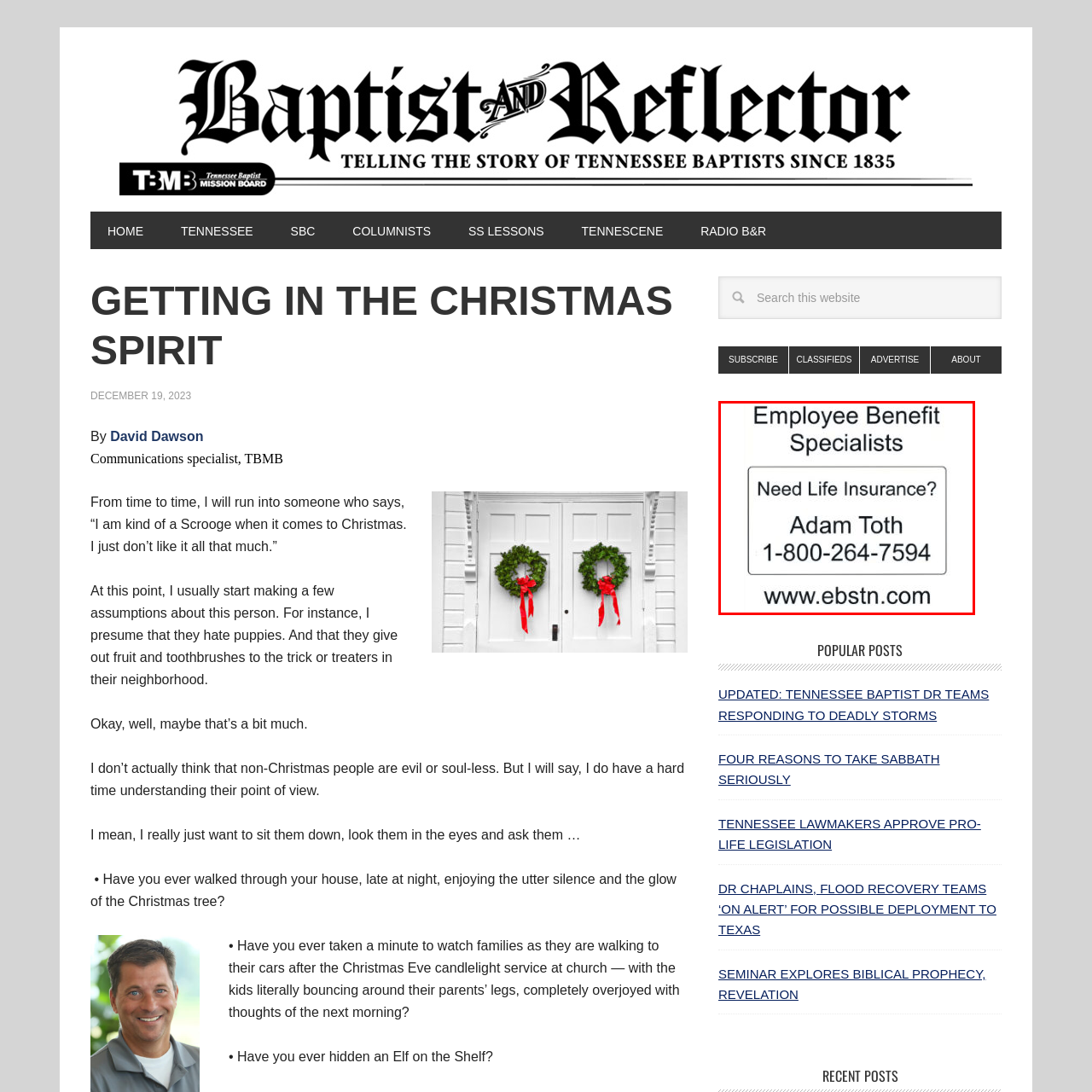Who is the contact person or agent mentioned in the image?
Inspect the image area outlined by the red bounding box and deliver a detailed response to the question, based on the elements you observe.

The image mentions the name 'Adam Toth' as the contact person or agent within the organization, likely responsible for handling inquiries and providing services related to life insurance.